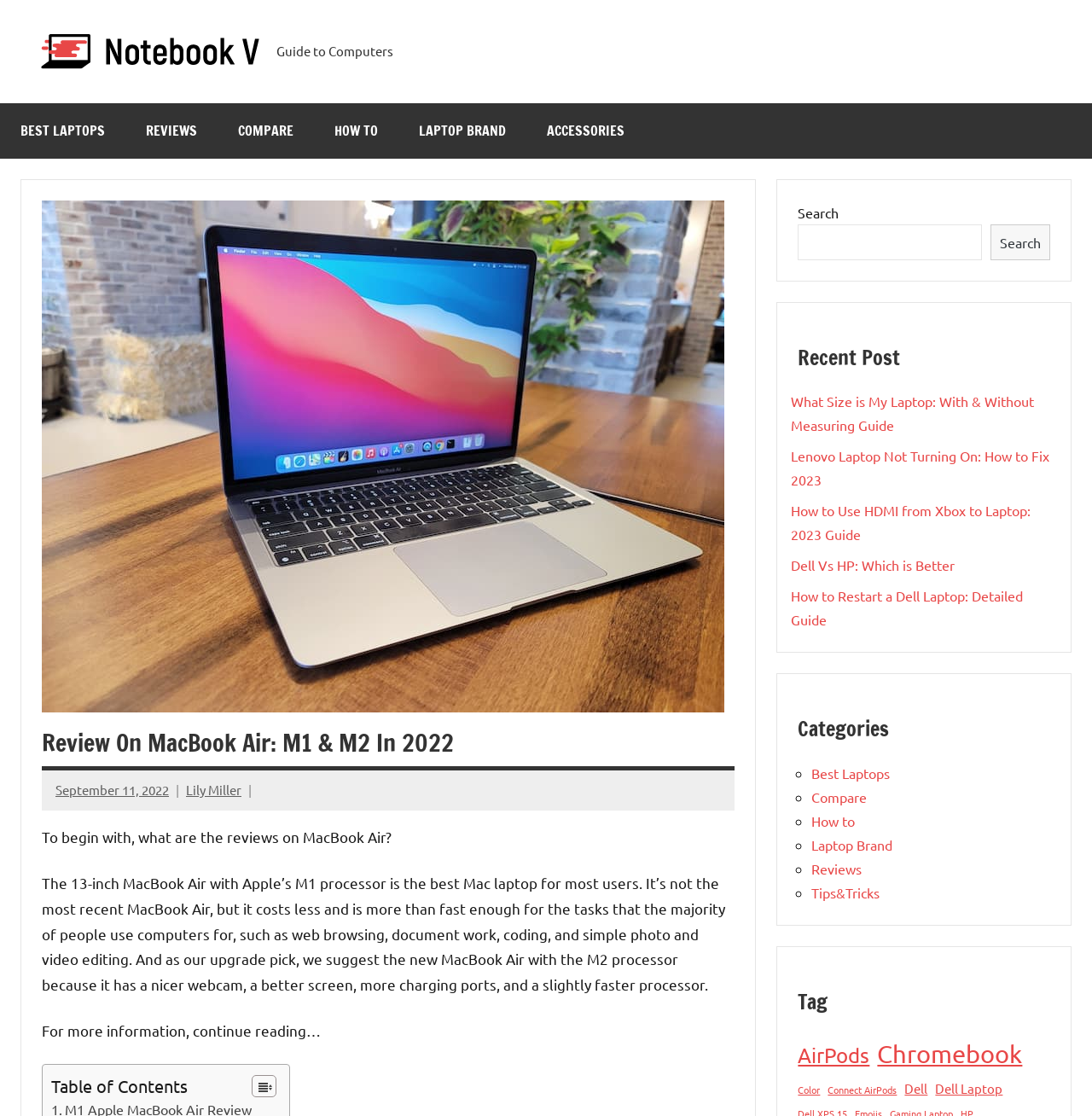Identify the coordinates of the bounding box for the element that must be clicked to accomplish the instruction: "Visit the 'DOMAIN LAWYER' page".

None